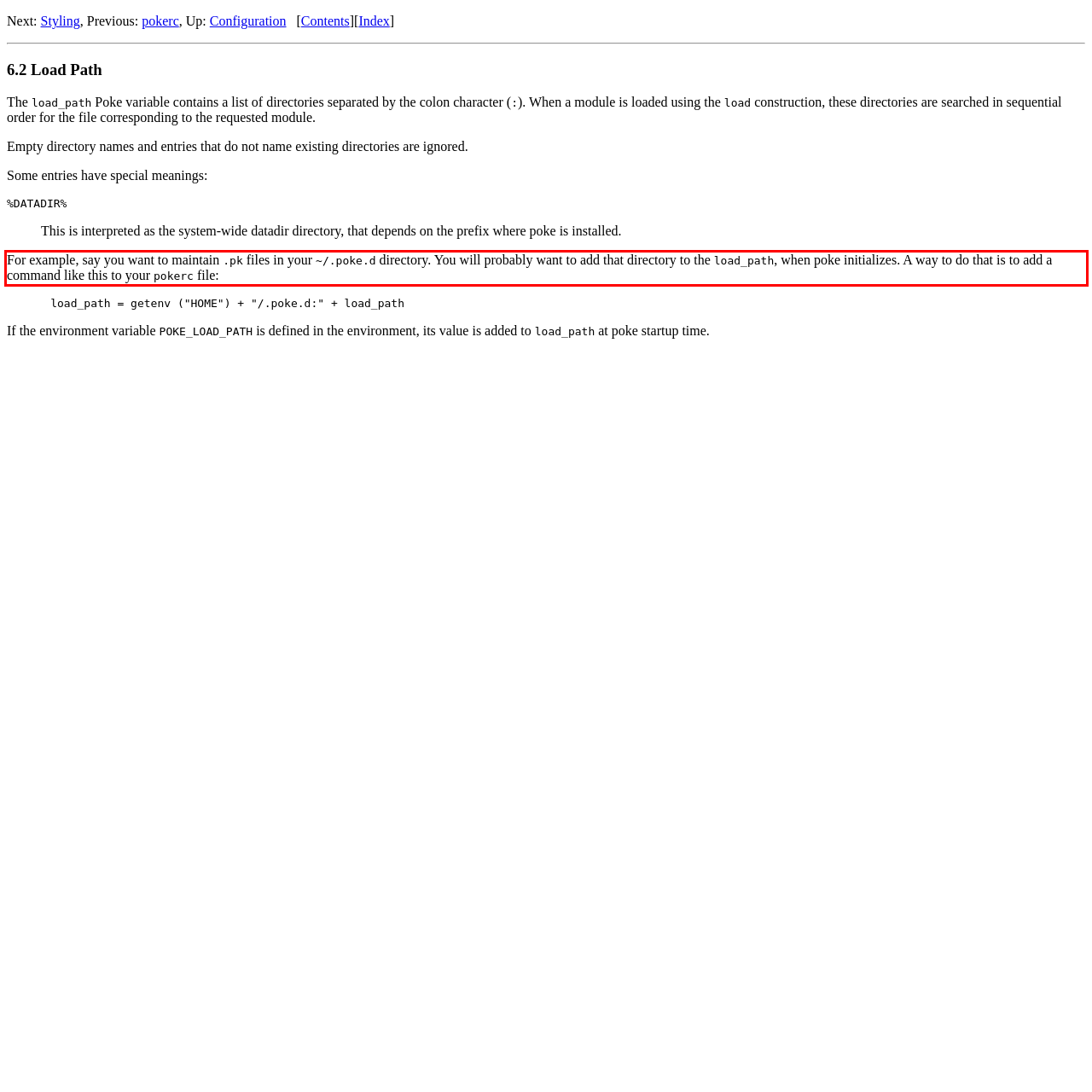Look at the webpage screenshot and recognize the text inside the red bounding box.

For example, say you want to maintain .pk files in your ~/.poke.d directory. You will probably want to add that directory to the load_path, when poke initializes. A way to do that is to add a command like this to your pokerc file: